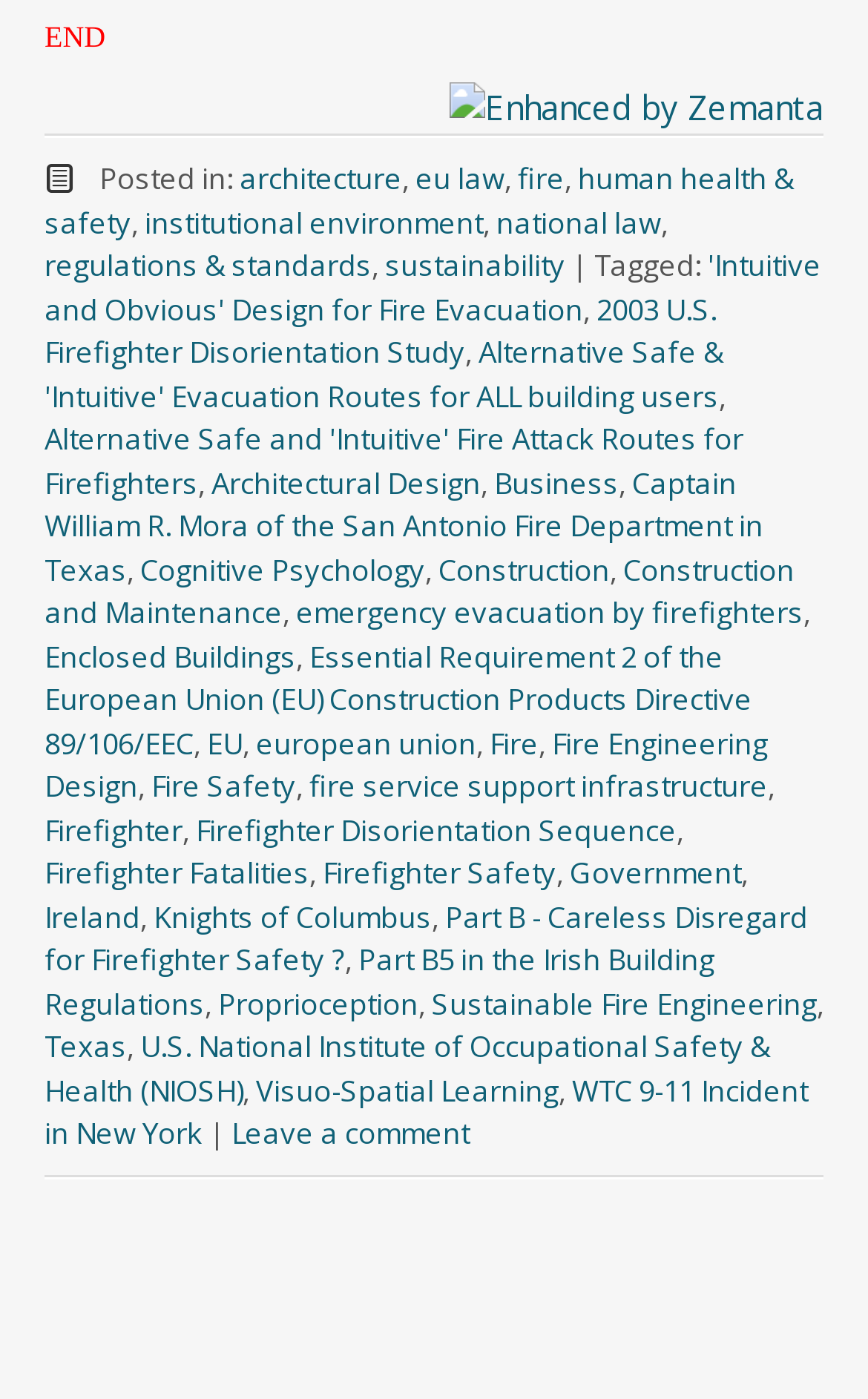Find the bounding box coordinates of the clickable element required to execute the following instruction: "Click on the 'architecture' link". Provide the coordinates as four float numbers between 0 and 1, i.e., [left, top, right, bottom].

[0.276, 0.112, 0.464, 0.141]